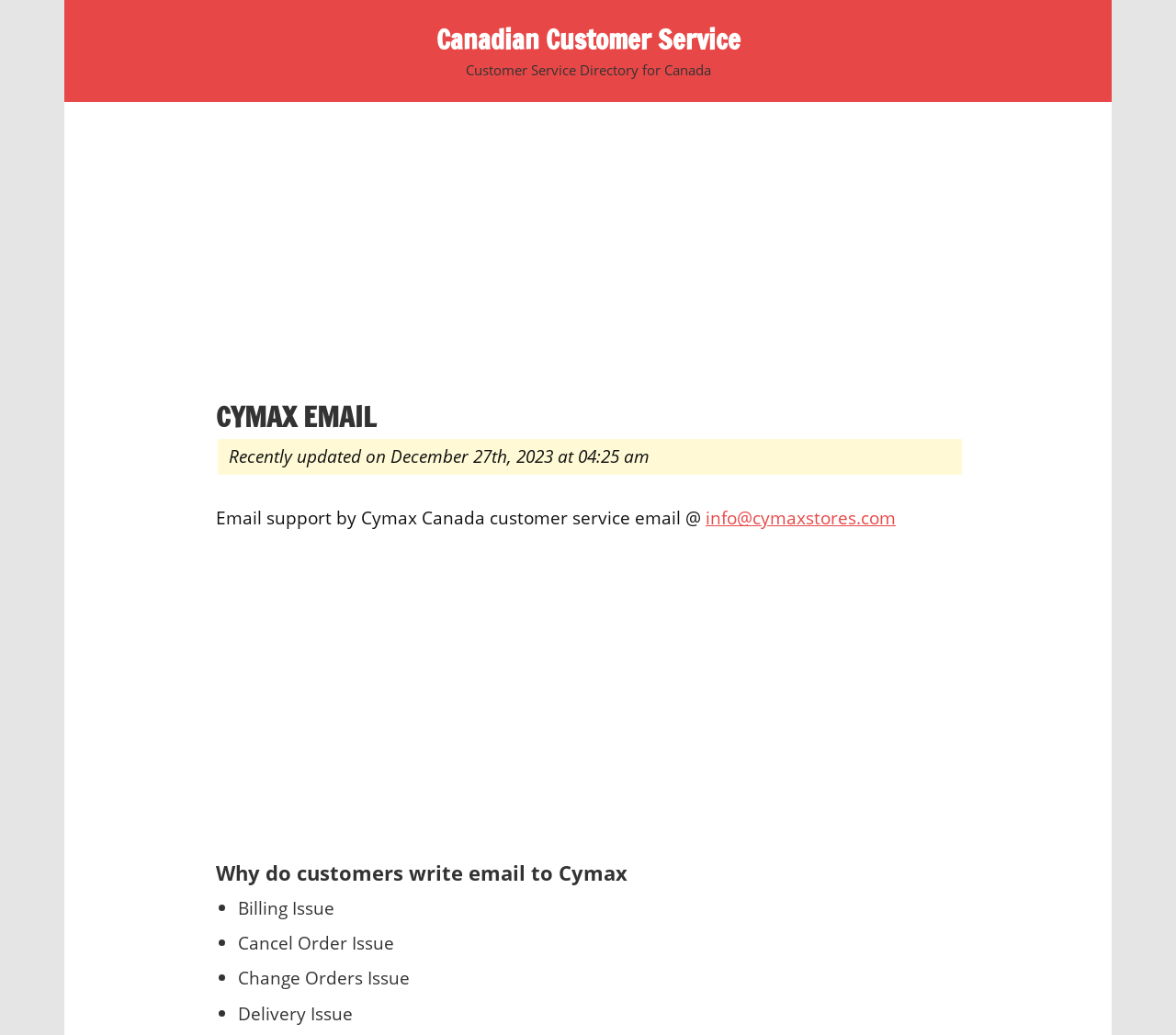Predict the bounding box of the UI element that fits this description: "aria-label="Advertisement" name="aswift_1" title="Advertisement"".

[0.184, 0.129, 0.816, 0.378]